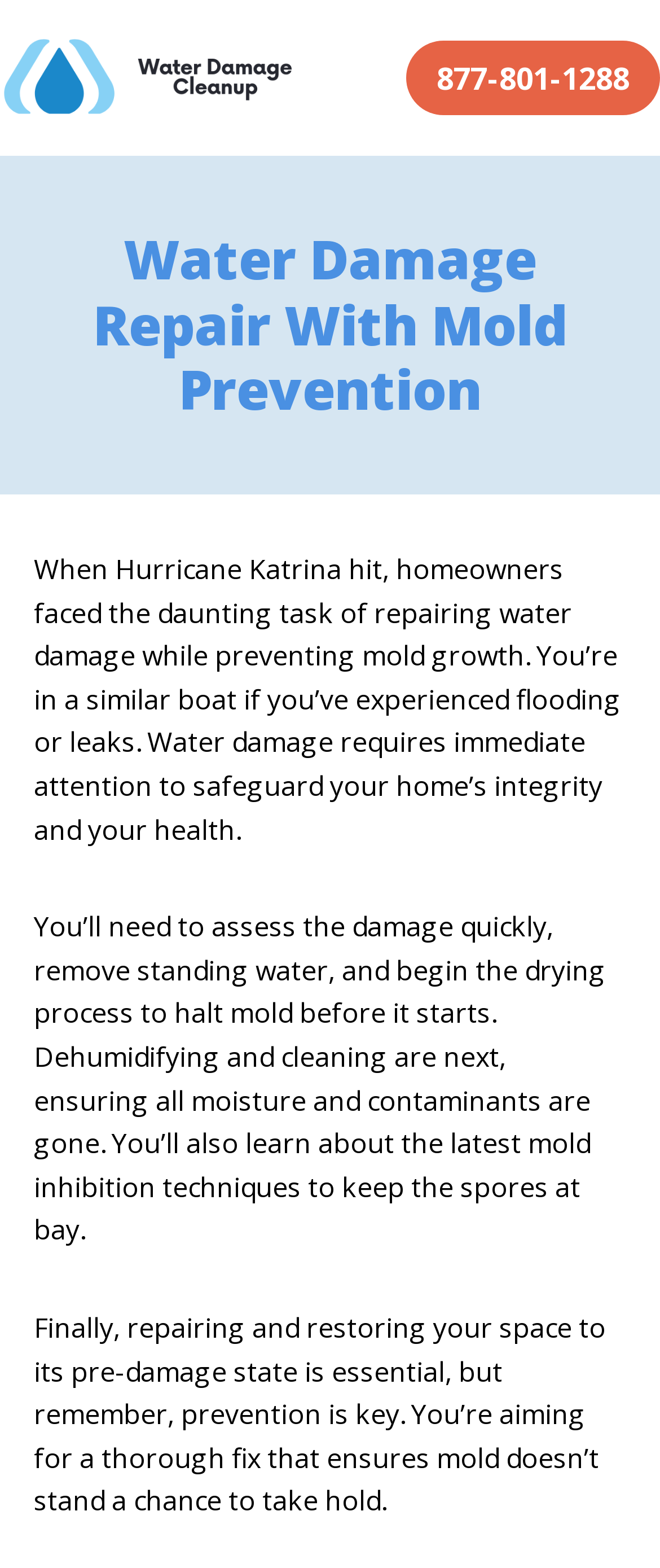What is the first step in water damage repair?
Provide a detailed answer to the question, using the image to inform your response.

I found the first step by reading the StaticText element with the text 'You’ll need to assess the damage quickly, remove standing water, and begin the drying process to halt mold before it starts.' which has a bounding box coordinate of [0.051, 0.351, 0.941, 0.541].